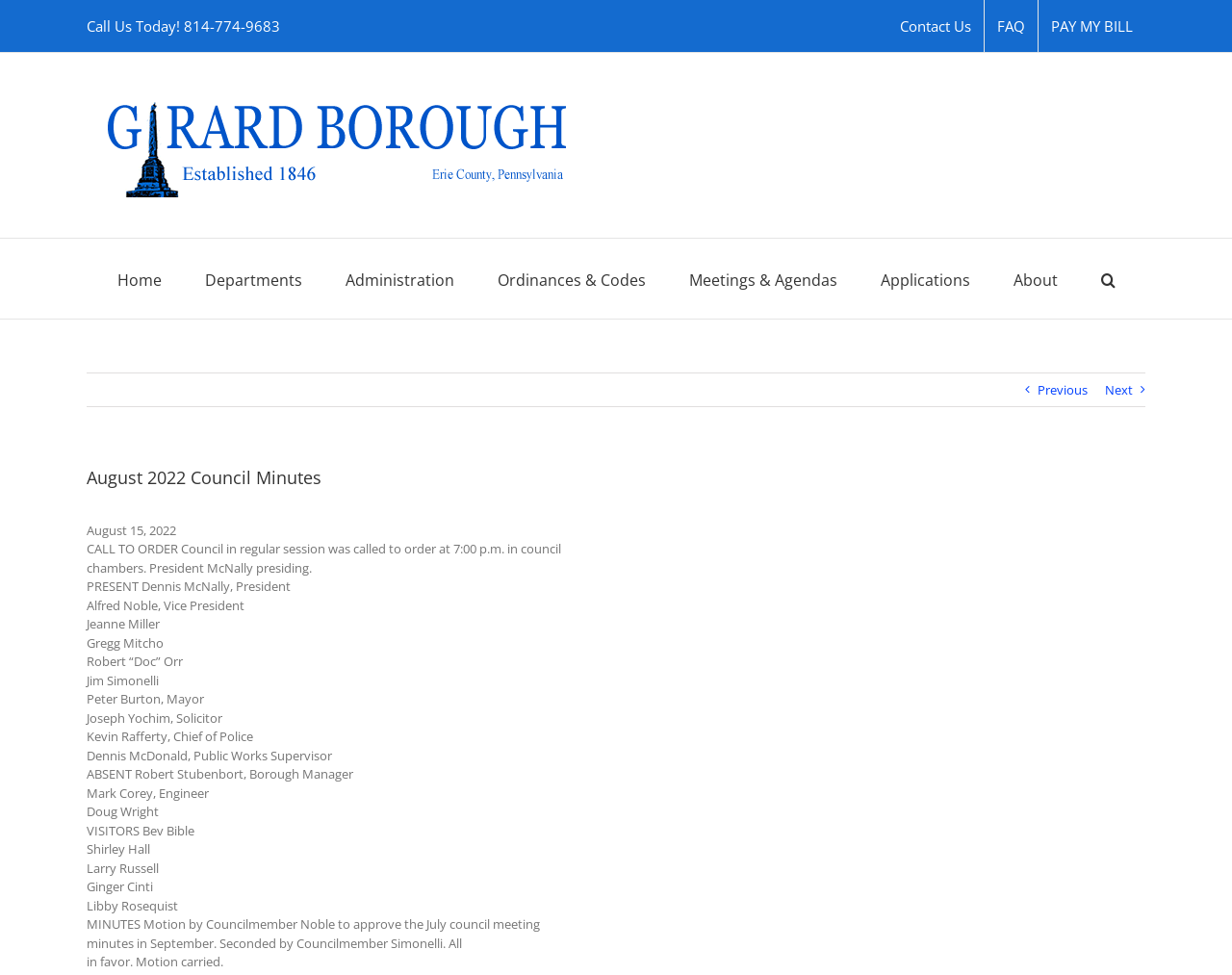Identify the bounding box coordinates of the area that should be clicked in order to complete the given instruction: "Click the 'Home' link". The bounding box coordinates should be four float numbers between 0 and 1, i.e., [left, top, right, bottom].

[0.095, 0.245, 0.131, 0.327]